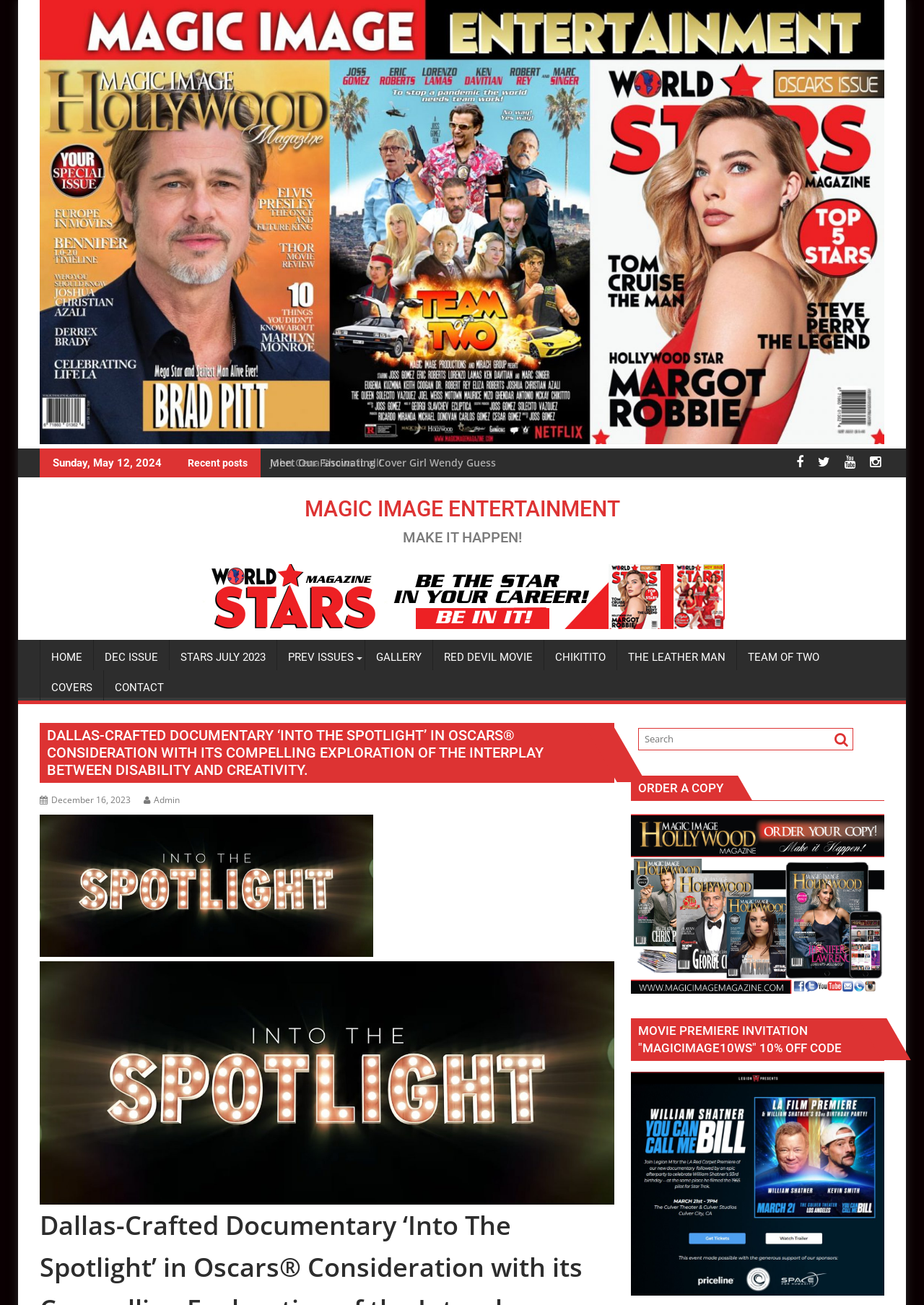Locate the primary heading on the webpage and return its text.

DALLAS-CRAFTED DOCUMENTARY ‘INTO THE SPOTLIGHT’ IN OSCARS® CONSIDERATION WITH ITS COMPELLING EXPLORATION OF THE INTERPLAY BETWEEN DISABILITY AND CREATIVITY.